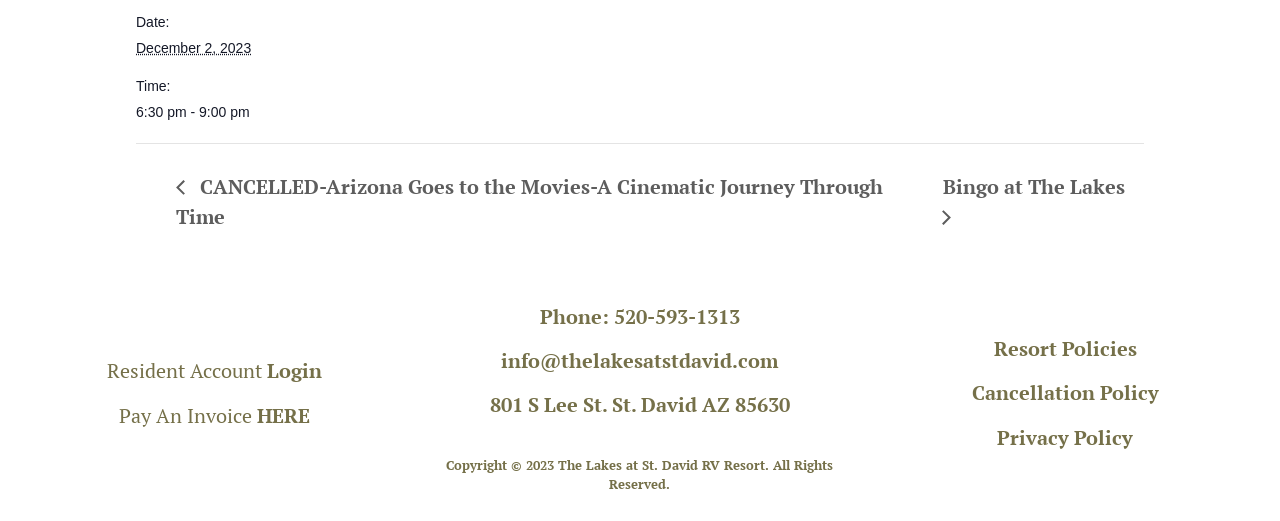Show me the bounding box coordinates of the clickable region to achieve the task as per the instruction: "view resort policies".

[0.776, 0.643, 0.888, 0.695]